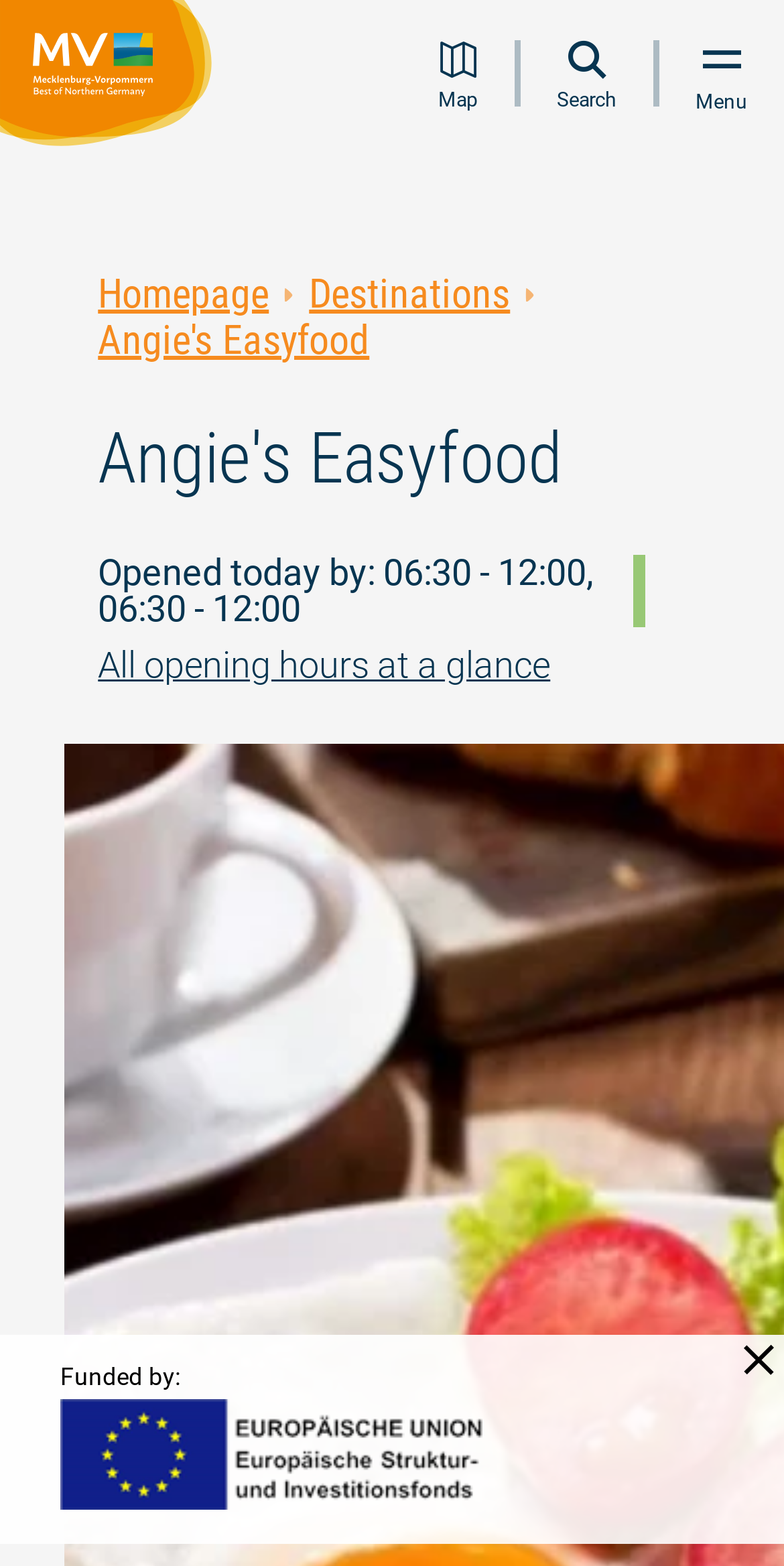Please identify the bounding box coordinates of the region to click in order to complete the given instruction: "Open the menu". The coordinates should be four float numbers between 0 and 1, i.e., [left, top, right, bottom].

[0.833, 0.026, 1.0, 0.068]